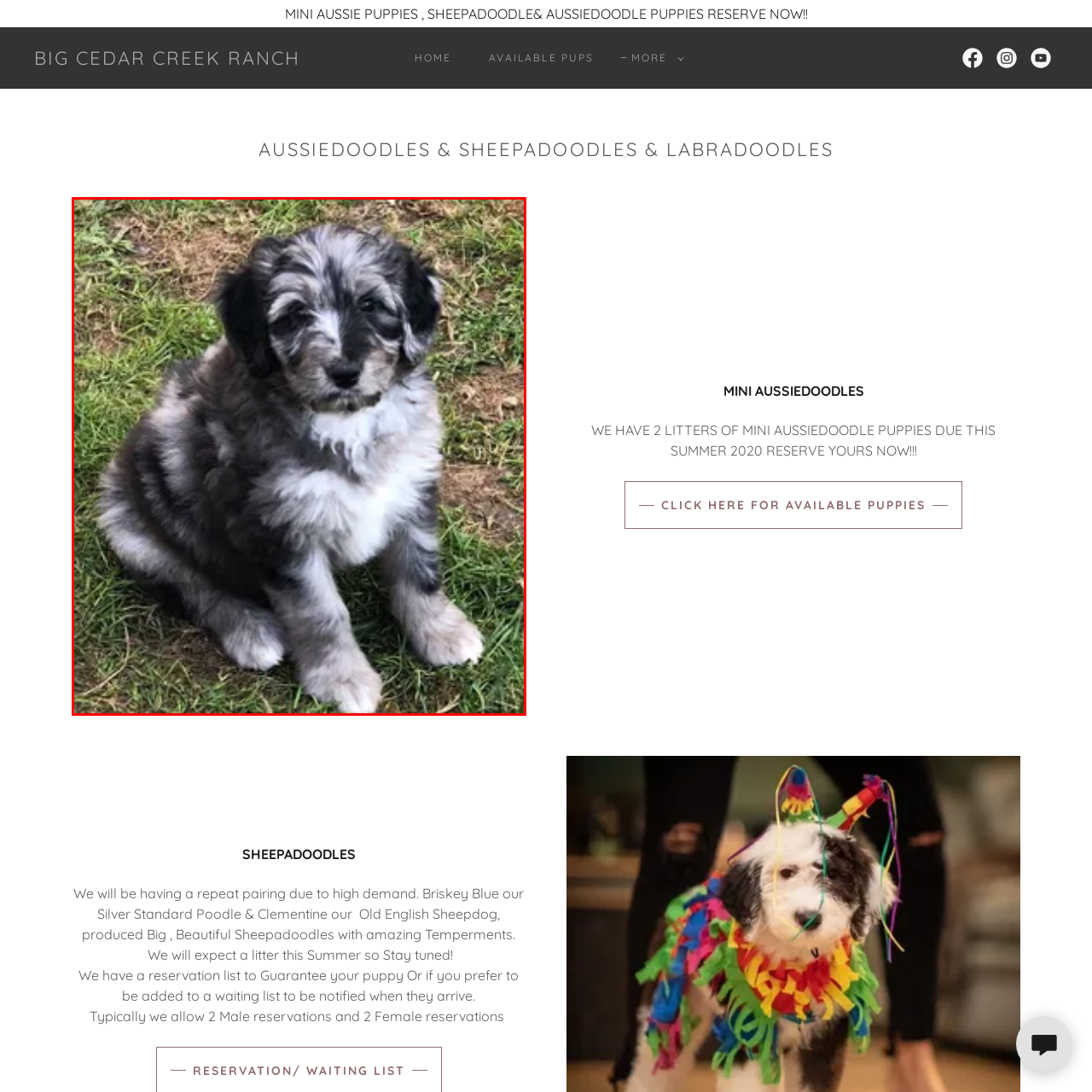Carefully analyze the image within the red boundary and describe it extensively.

The image features an adorable mini Aussiedoodle puppy sitting on a grassy surface. With a soft, fluffy coat that showcases a blend of gray and white fur, the puppy exudes a playful yet calm demeanor. Its large, expressive dark eyes and rounded ears lend it a charming, innocent look, inviting affection and companionship. The setting appears to be outdoors, emphasizing a natural environment where this charming pup can explore and play. This endearing puppy is likely part of a litter that enthusiasts can reserve, highlighting the appeal of mini Aussiedoodle puppies as loving companions.